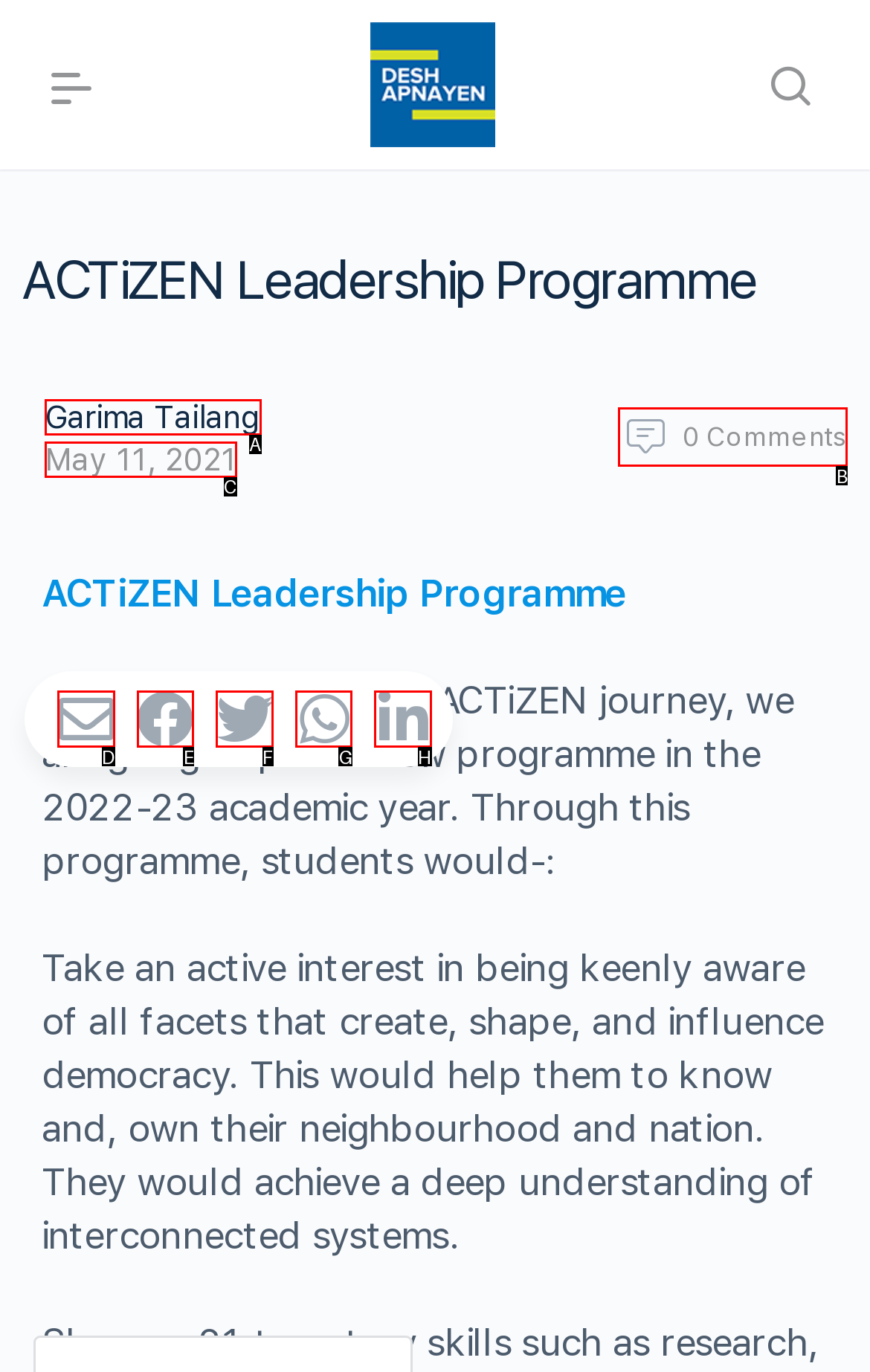Indicate the HTML element to be clicked to accomplish this task: View comments Respond using the letter of the correct option.

B